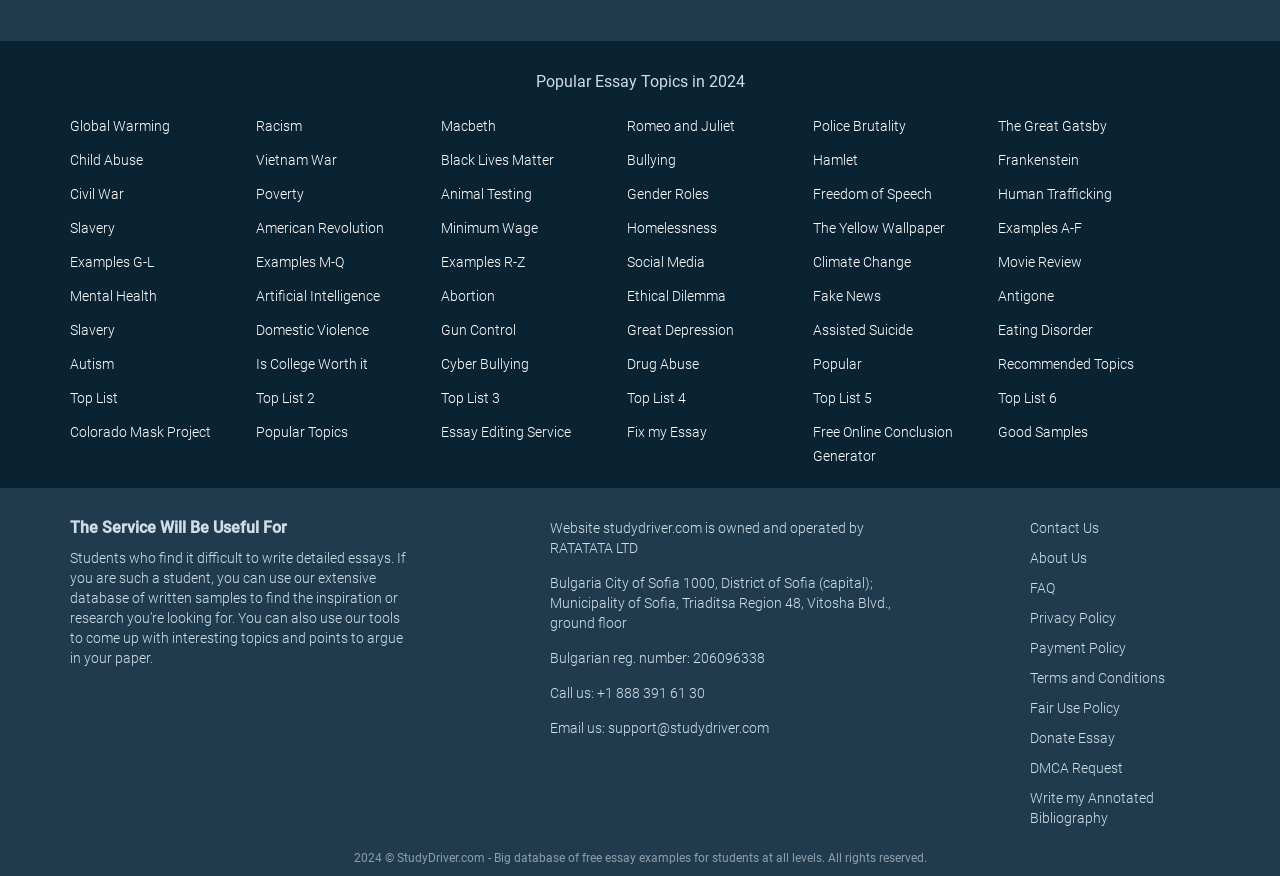What is the topic of the essay example 'Macbeth'?
Using the image provided, answer with just one word or phrase.

Literature